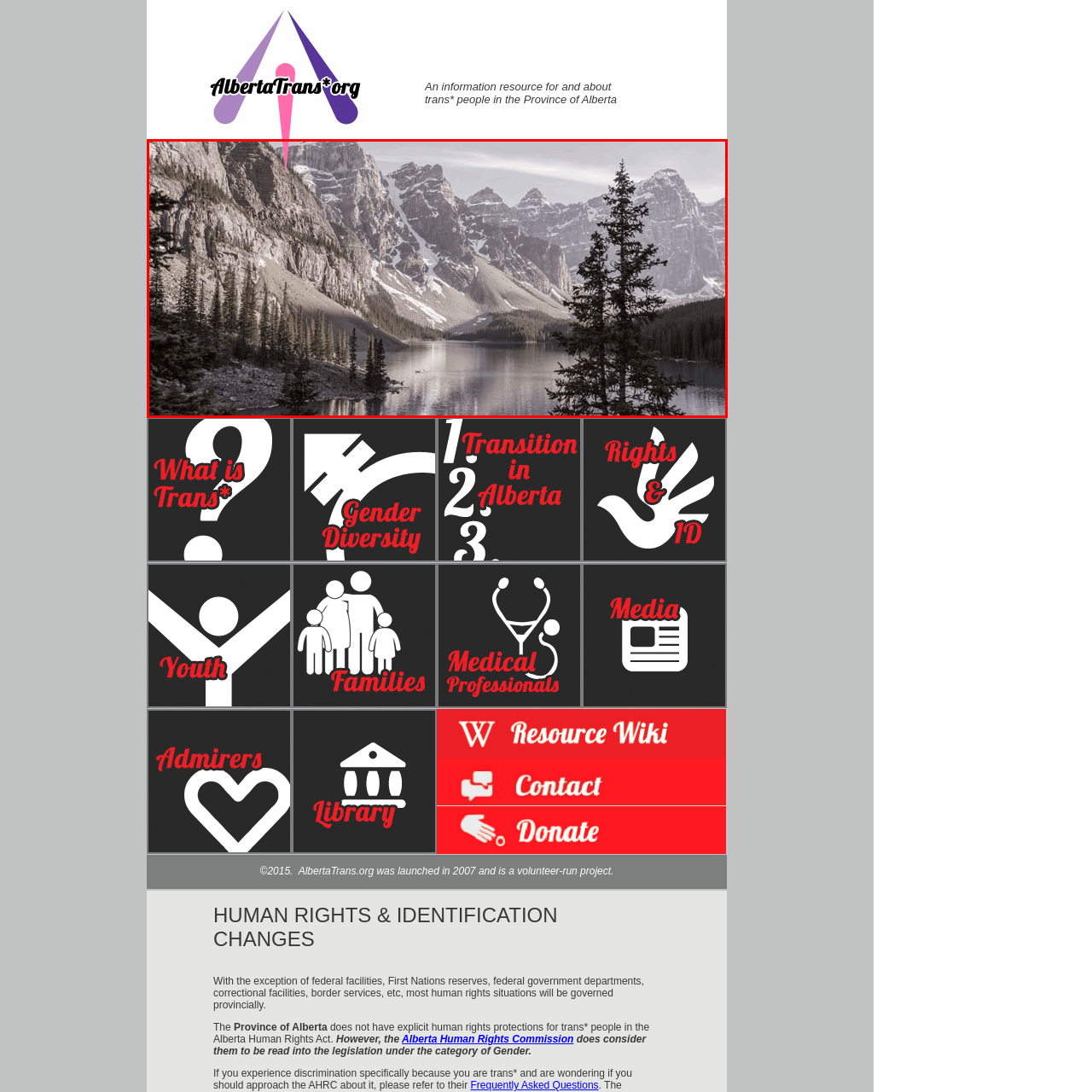Offer a detailed caption for the picture inside the red-bordered area.

The image showcases a serene and breathtaking landscape featuring a tranquil lake surrounded by majestic mountains in a black-and-white filter that creates a timeless feel. In the foreground, a cluster of evergreen trees frames the scene, with their dark silhouettes contrasting against the lighter tones of the mountains and lake. The distant peaks, draped in patches of snow, rise sharply against a softly lit sky, hinting at the grandeur of nature. A small canoe can be seen gliding gently across the calm water, adding a sense of scale and peacefulness to the composition. This picturesque view captures the essence of the natural beauty found in the province of Alberta, inviting viewers to reflect on the untouched wilderness.